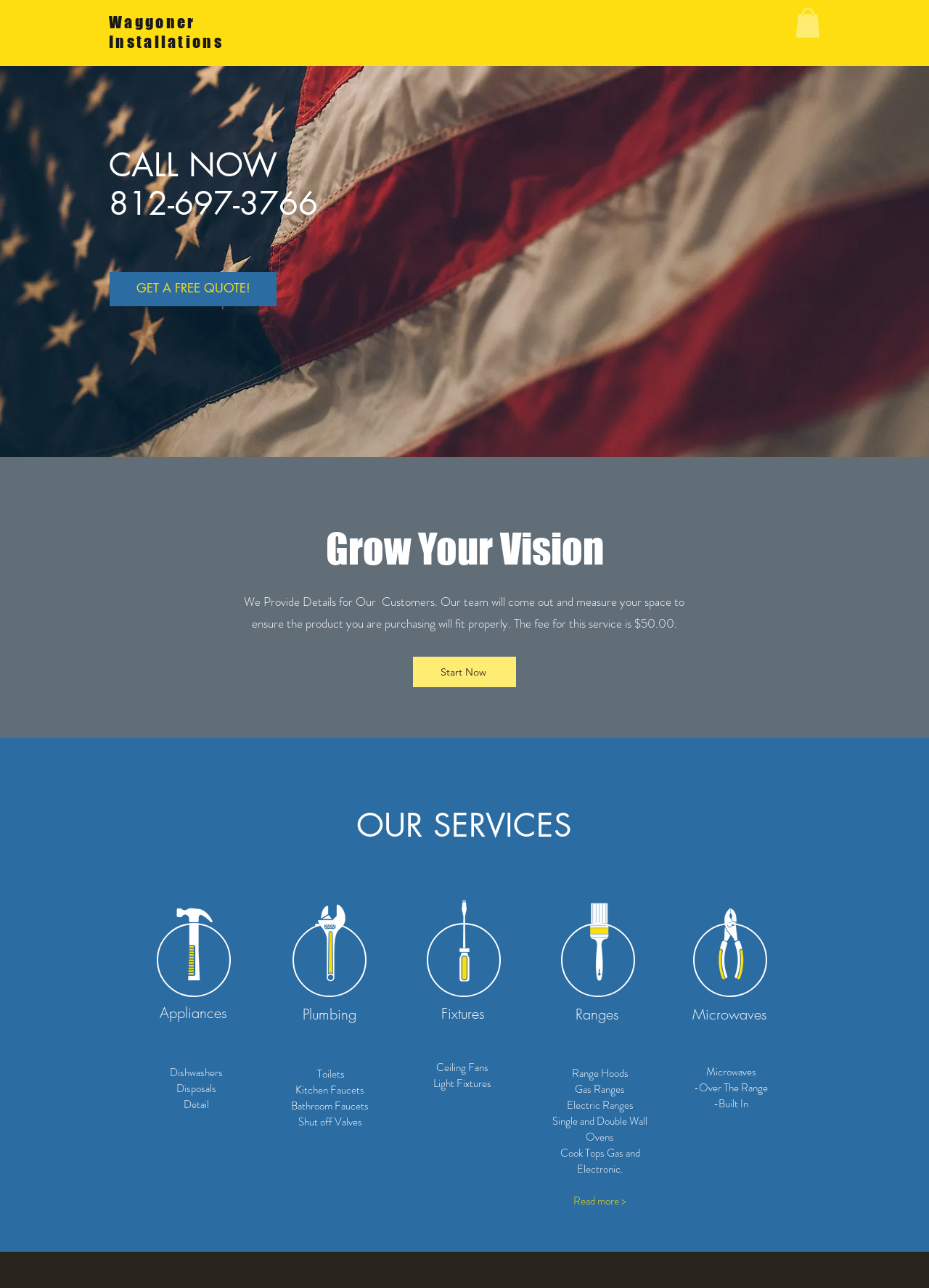What is the fee for the measurement service?
Provide a comprehensive and detailed answer to the question.

I found the fee by reading the StaticText element that says 'The fee for this service is $50.00.'.